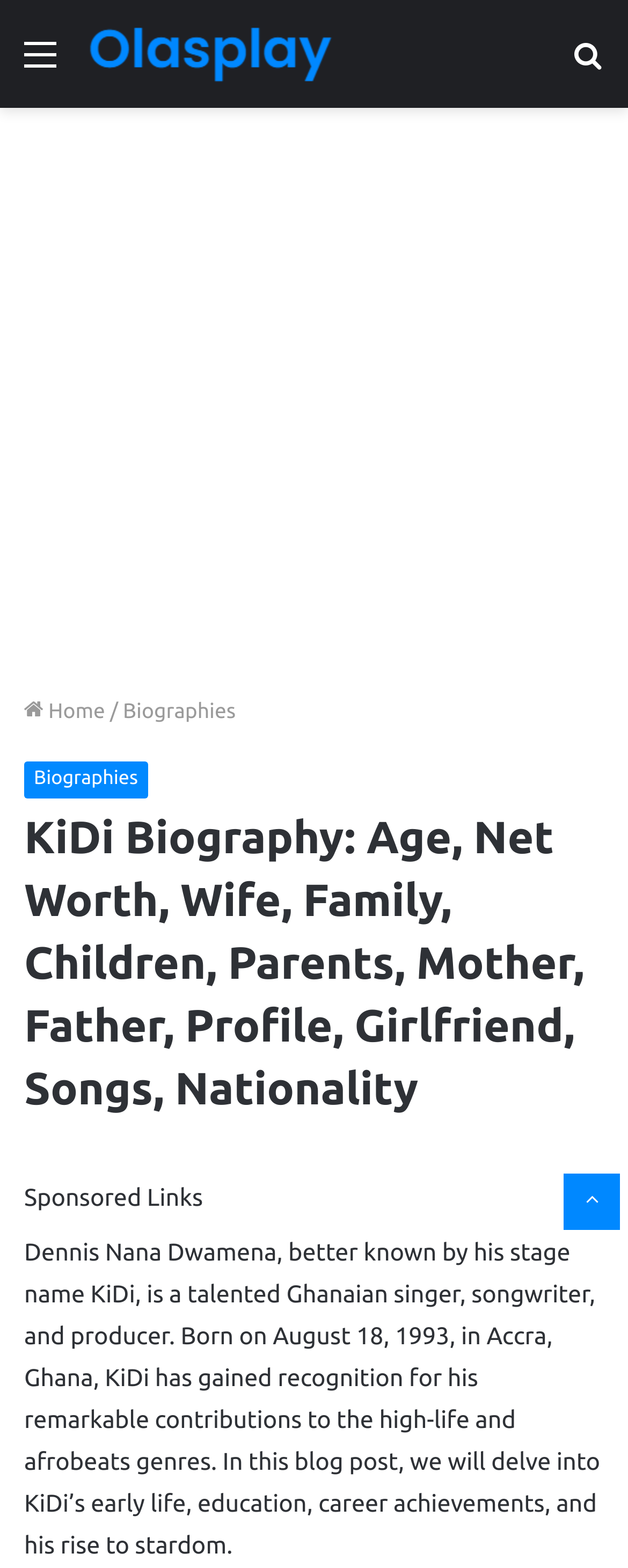Find the bounding box coordinates of the clickable area that will achieve the following instruction: "Explore Ahmedabad".

None